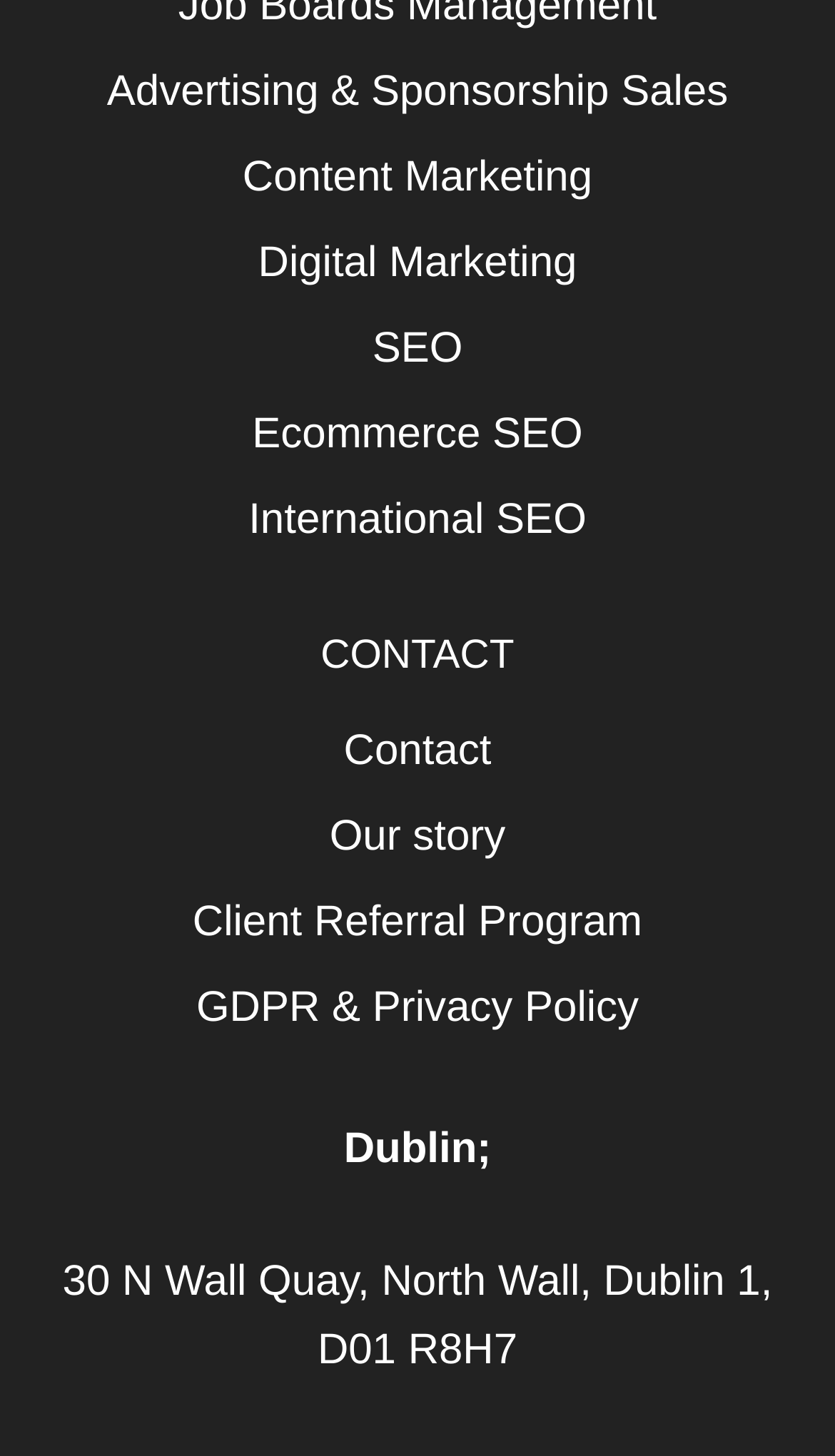Find the bounding box coordinates for the area that should be clicked to accomplish the instruction: "Learn about SEO".

[0.062, 0.21, 0.938, 0.268]